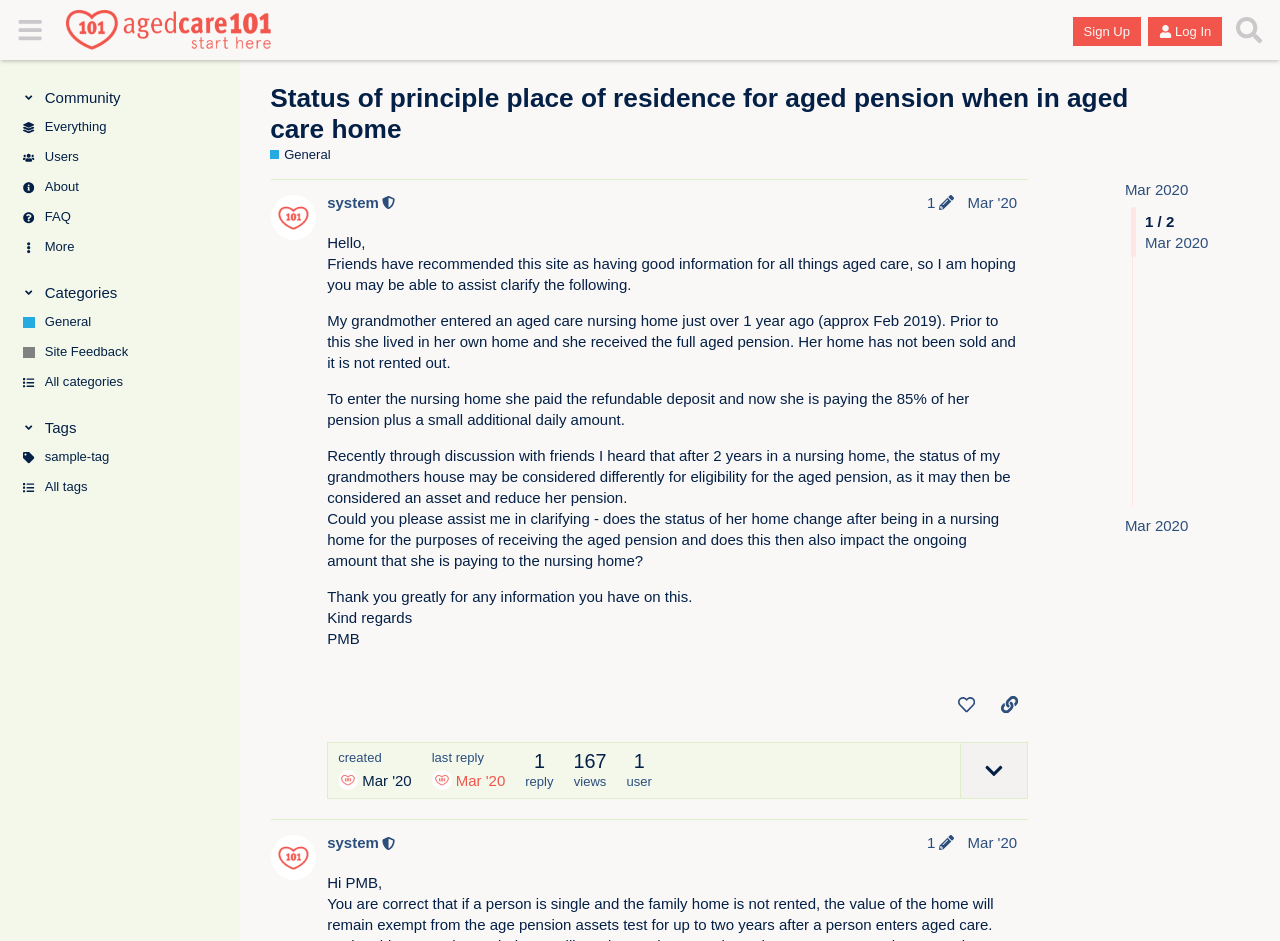Using the provided element description: "Community", identify the bounding box coordinates. The coordinates should be four floats between 0 and 1 in the order [left, top, right, bottom].

[0.015, 0.093, 0.173, 0.114]